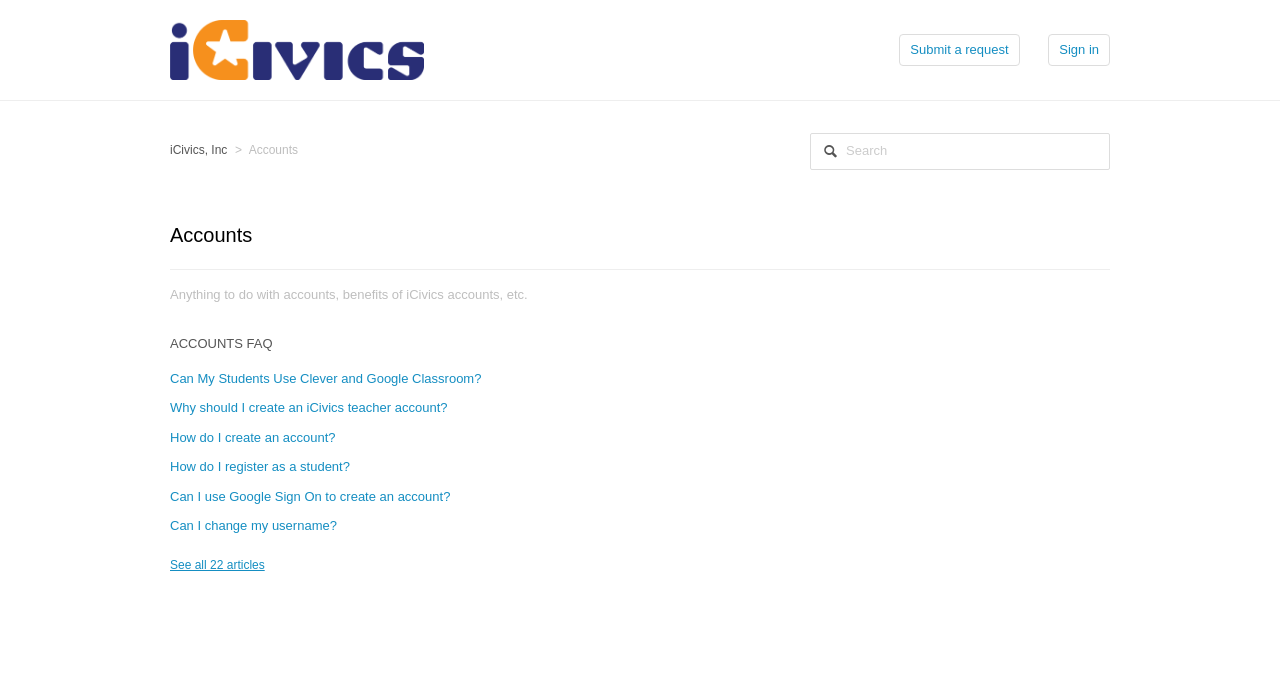Write an extensive caption that covers every aspect of the webpage.

The webpage is about accounts and iCivics, with a focus on benefits and FAQs. At the top, there is a layout table with an iCivics logo on the left, which is an image, and two buttons on the right: "Submit a request" and "Sign in". Below this table, there is a horizontal separator line.

The main content area is divided into sections. On the top-left, there is a list with two items: "iCivics, Inc" and "Accounts". Below this list, there is a search box. A heading "Accounts" is centered above a paragraph of text that summarizes the benefits of iCivics accounts.

Further down, there is a heading "ACCOUNTS FAQ" followed by a list of links to frequently asked questions about accounts, such as "Can My Students Use Clever and Google Classroom?", "Why should I create an iCivics teacher account?", and "How do I create an account?". There are 7 links in total, with the last one being "See all 22 articles".